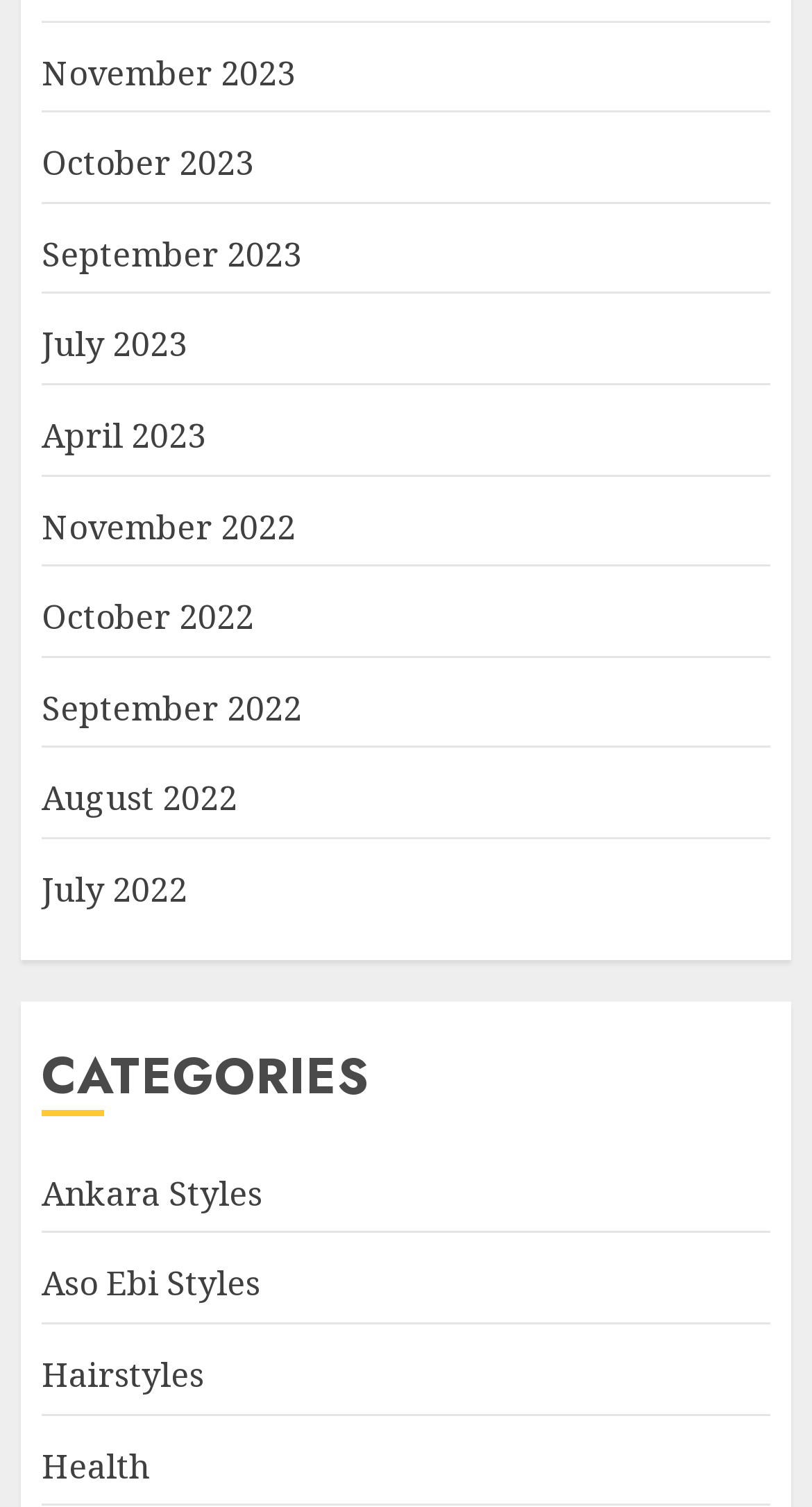What is the most recent month listed on the webpage?
Using the visual information from the image, give a one-word or short-phrase answer.

November 2023